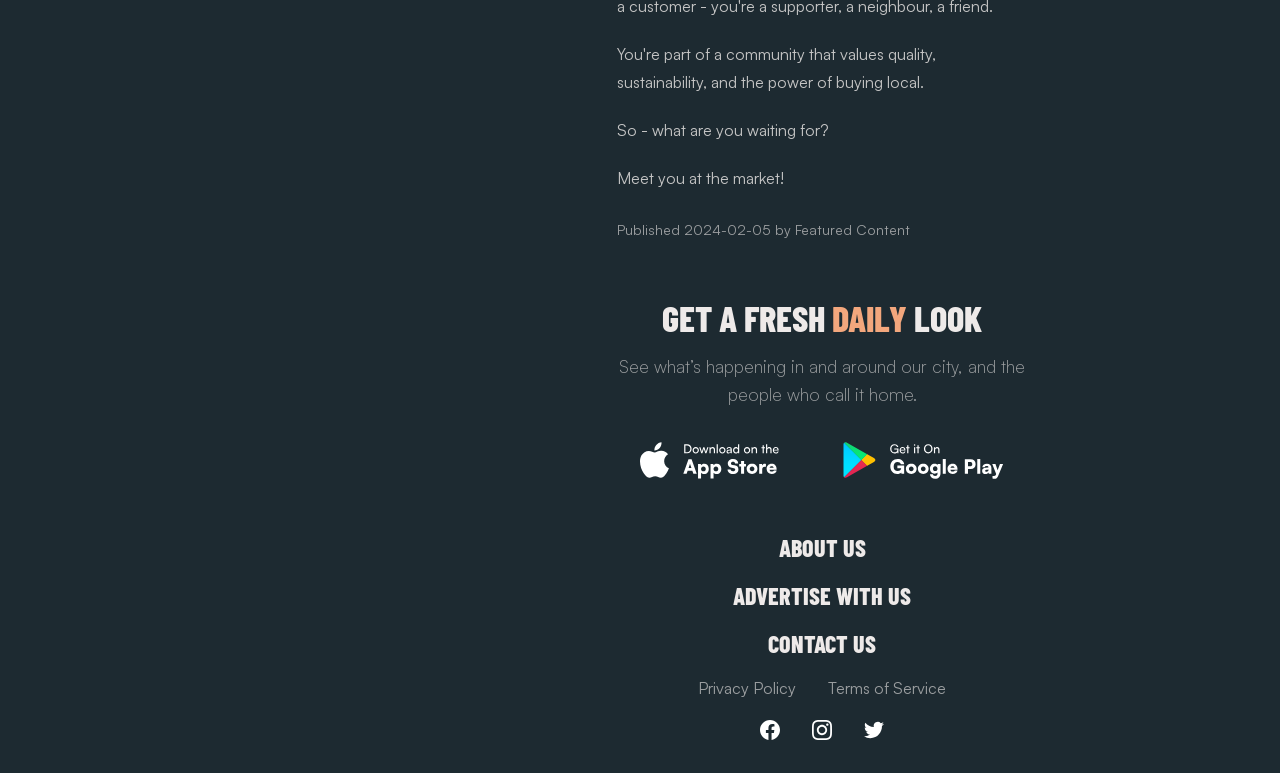Locate the bounding box coordinates of the element I should click to achieve the following instruction: "Check 'Facebook icon'".

[0.594, 0.931, 0.609, 0.957]